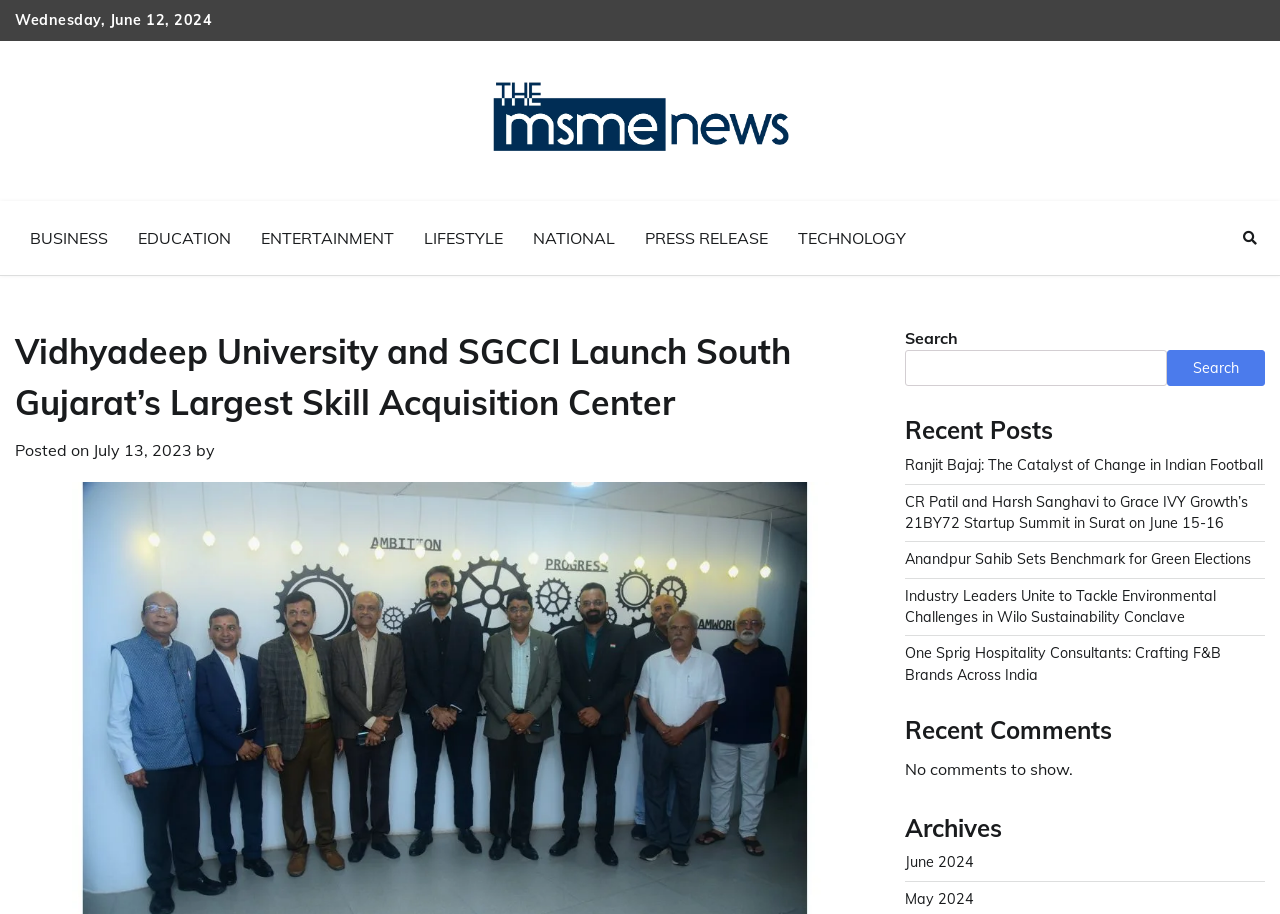What is the category of the news article?
Answer with a single word or phrase, using the screenshot for reference.

EDUCATION